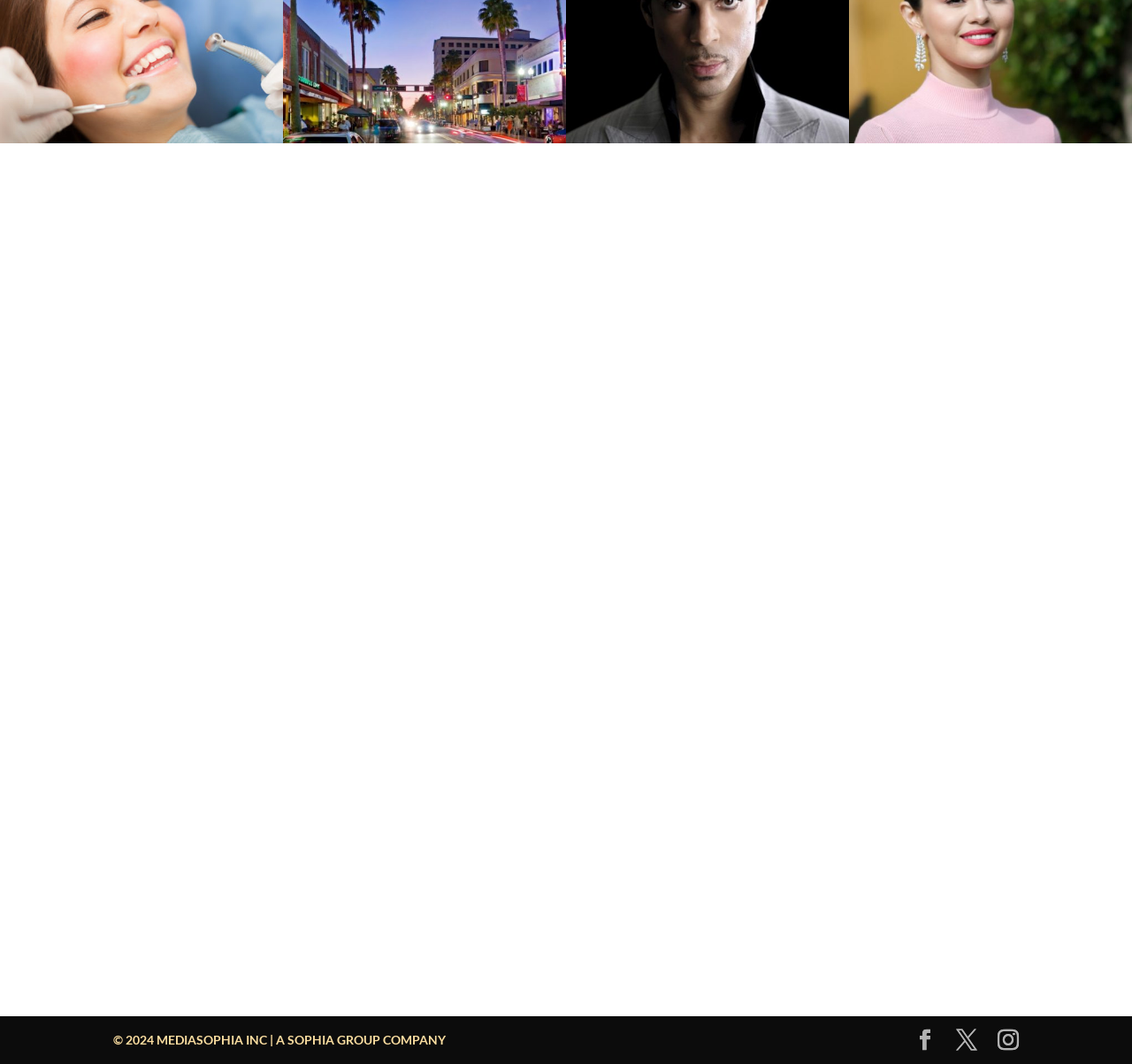How many social media links are available?
Based on the screenshot, provide a one-word or short-phrase response.

3